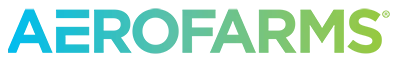What is AeroFarms' goal in the agricultural sector?
Answer the question with just one word or phrase using the image.

To revolutionize food production